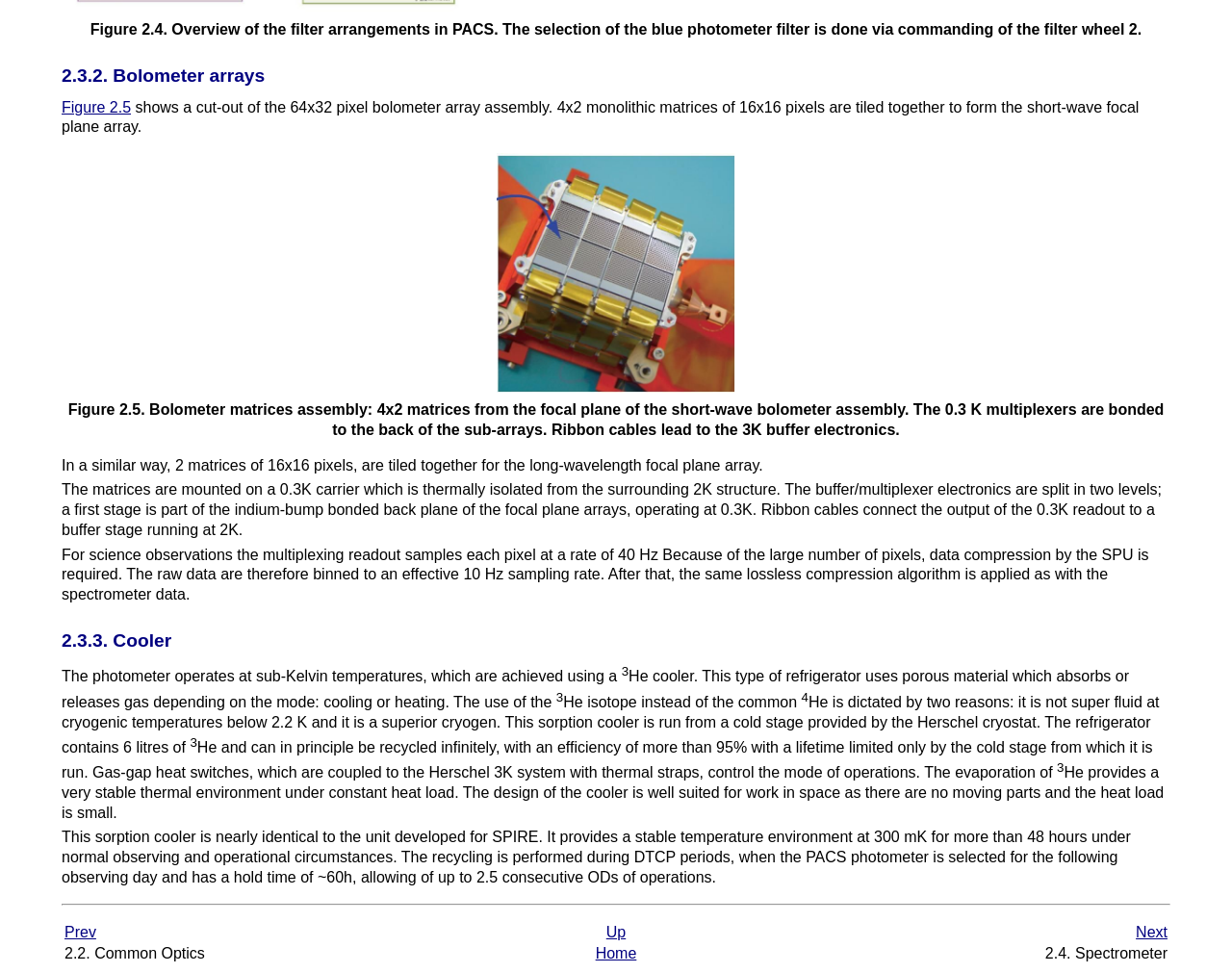Identify the bounding box for the described UI element: "Figure 2.5".

[0.05, 0.102, 0.106, 0.118]